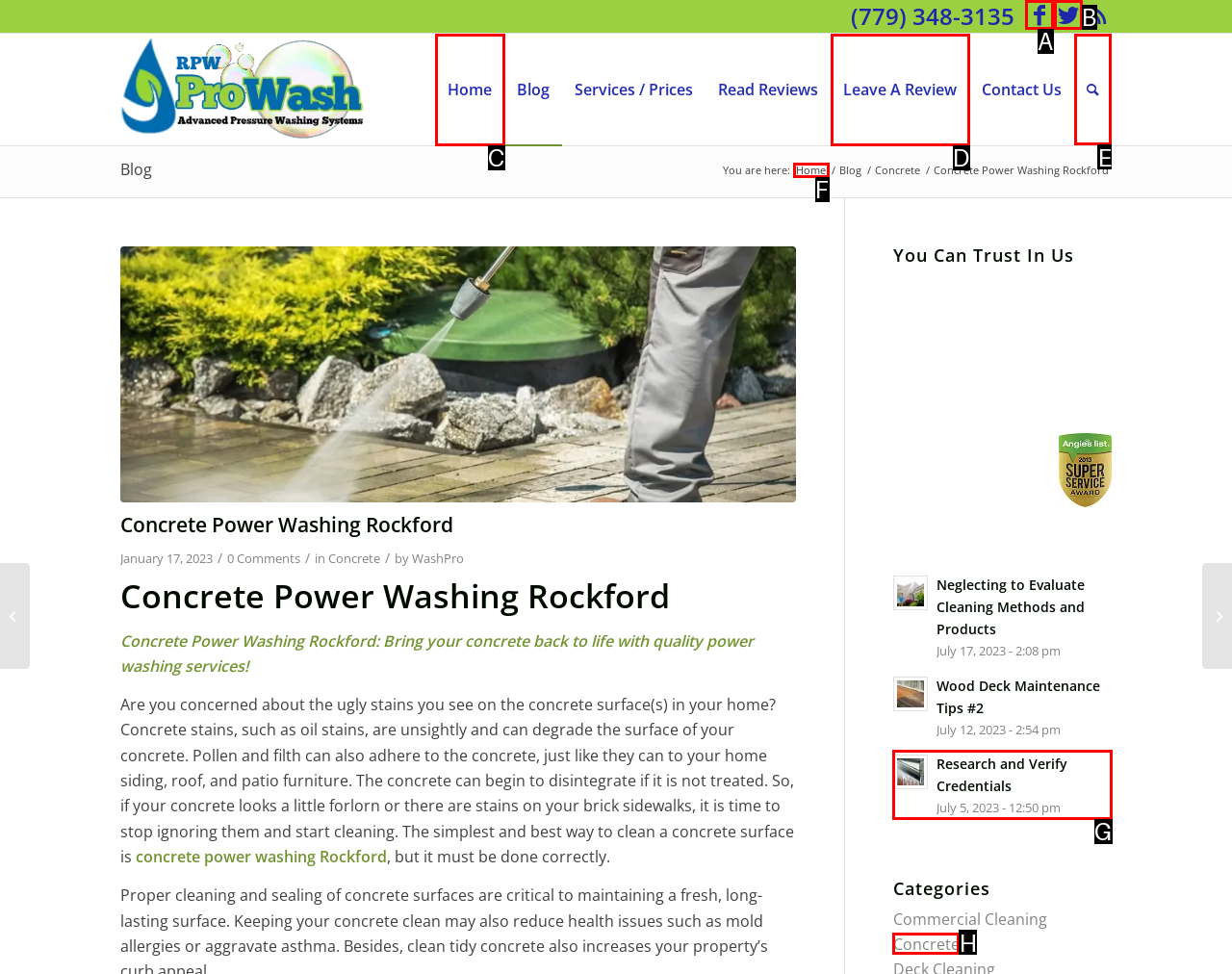Tell me which one HTML element you should click to complete the following task: Search for something
Answer with the option's letter from the given choices directly.

E